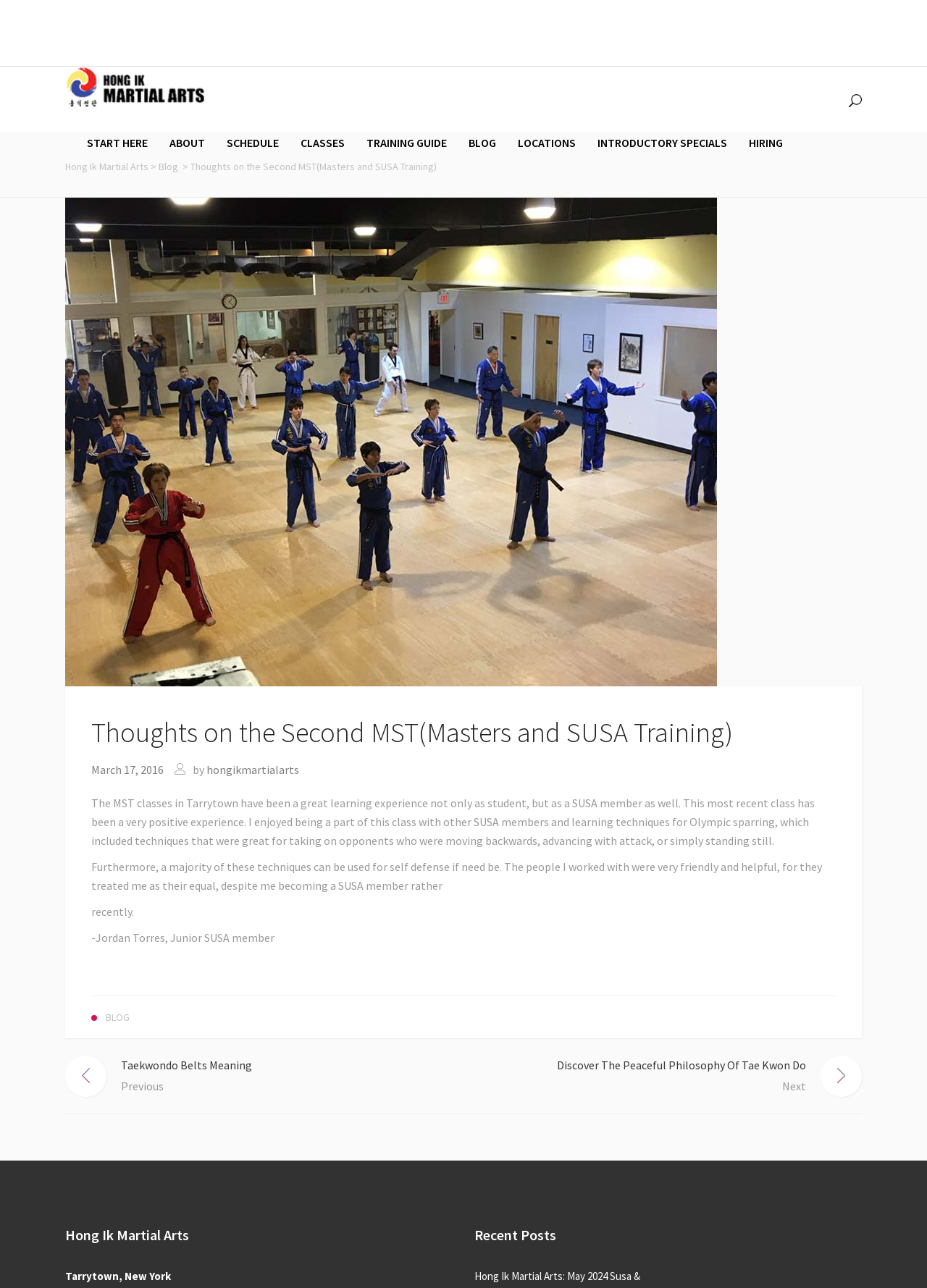Find the bounding box coordinates of the element you need to click on to perform this action: 'Go to the BLOG page'. The coordinates should be represented by four float values between 0 and 1, in the format [left, top, right, bottom].

[0.494, 0.085, 0.547, 0.136]